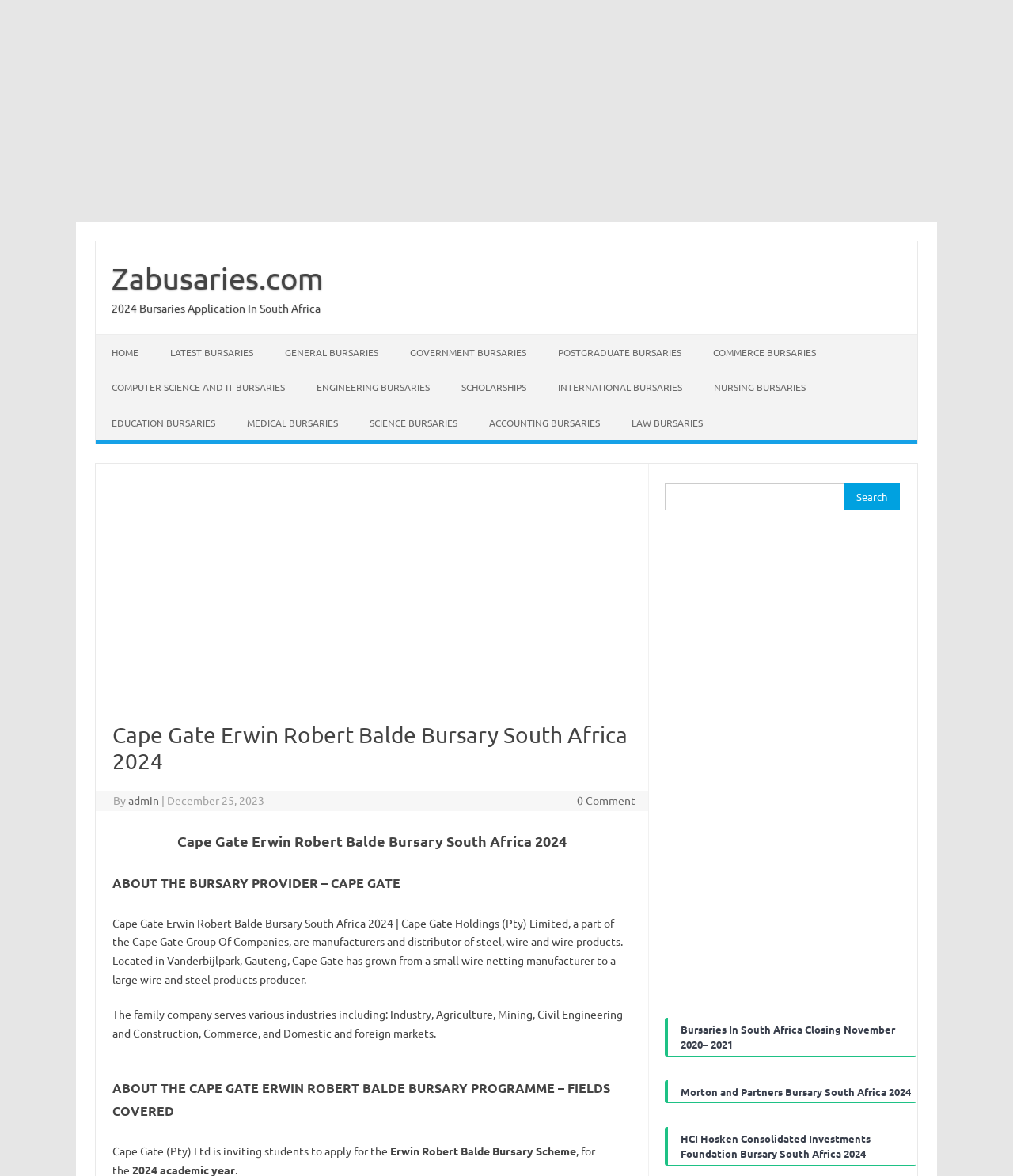Locate the bounding box coordinates of the element I should click to achieve the following instruction: "Read about the Cape Gate Erwin Robert Balde Bursary Programme".

[0.111, 0.916, 0.623, 0.955]